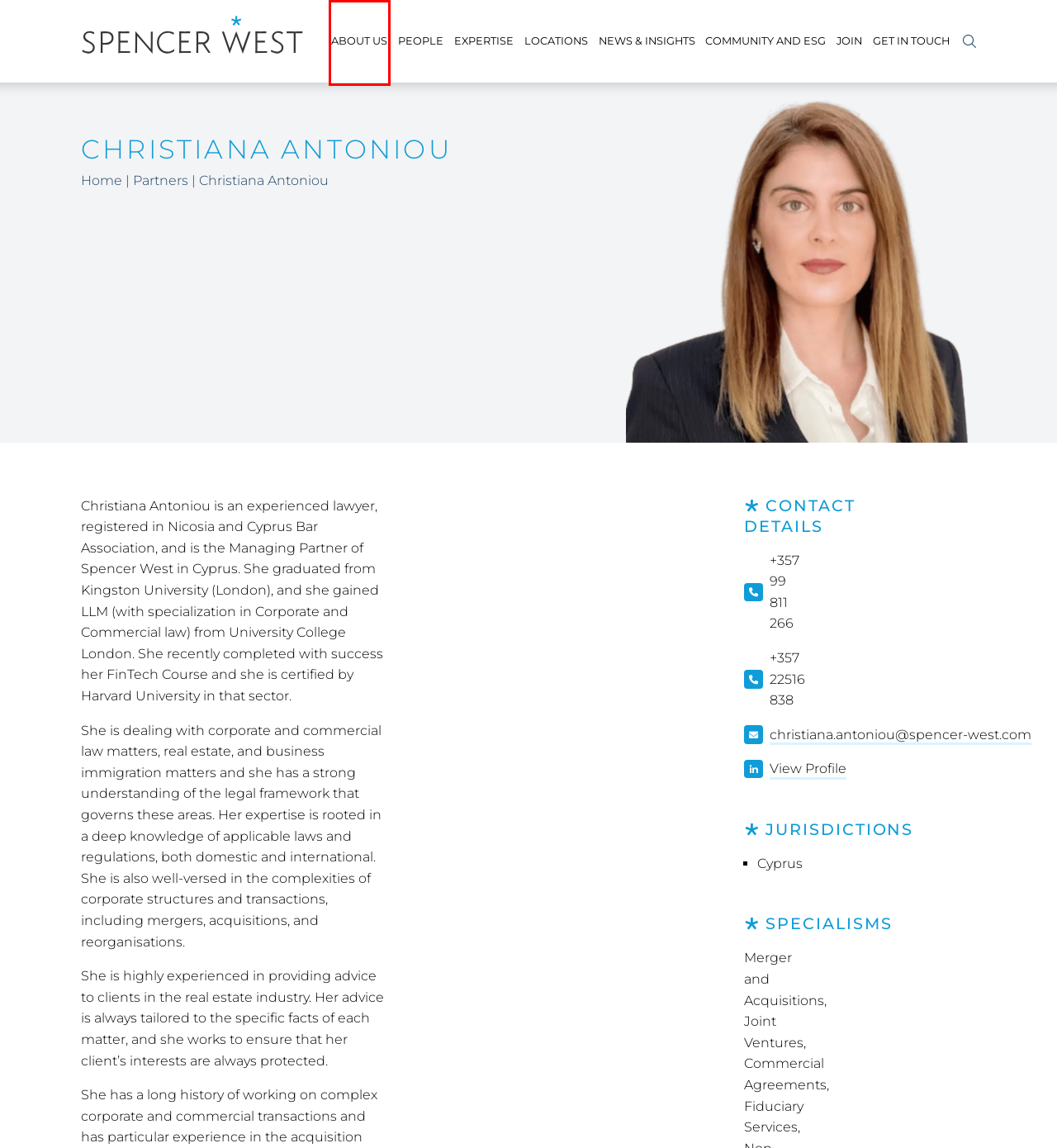You’re provided with a screenshot of a webpage that has a red bounding box around an element. Choose the best matching webpage description for the new page after clicking the element in the red box. The options are:
A. Community and ESG | Spencer West
B. Spencer West LLP | Full Service Law Firm | London | UK | Global Reach
C. Locations | Spencer West
D. Join Us | Spencer West
E. Expertise | Spencer West
F. About Us | Spencer West
G. News | Spencer West
H. Our People | Spencer West

F